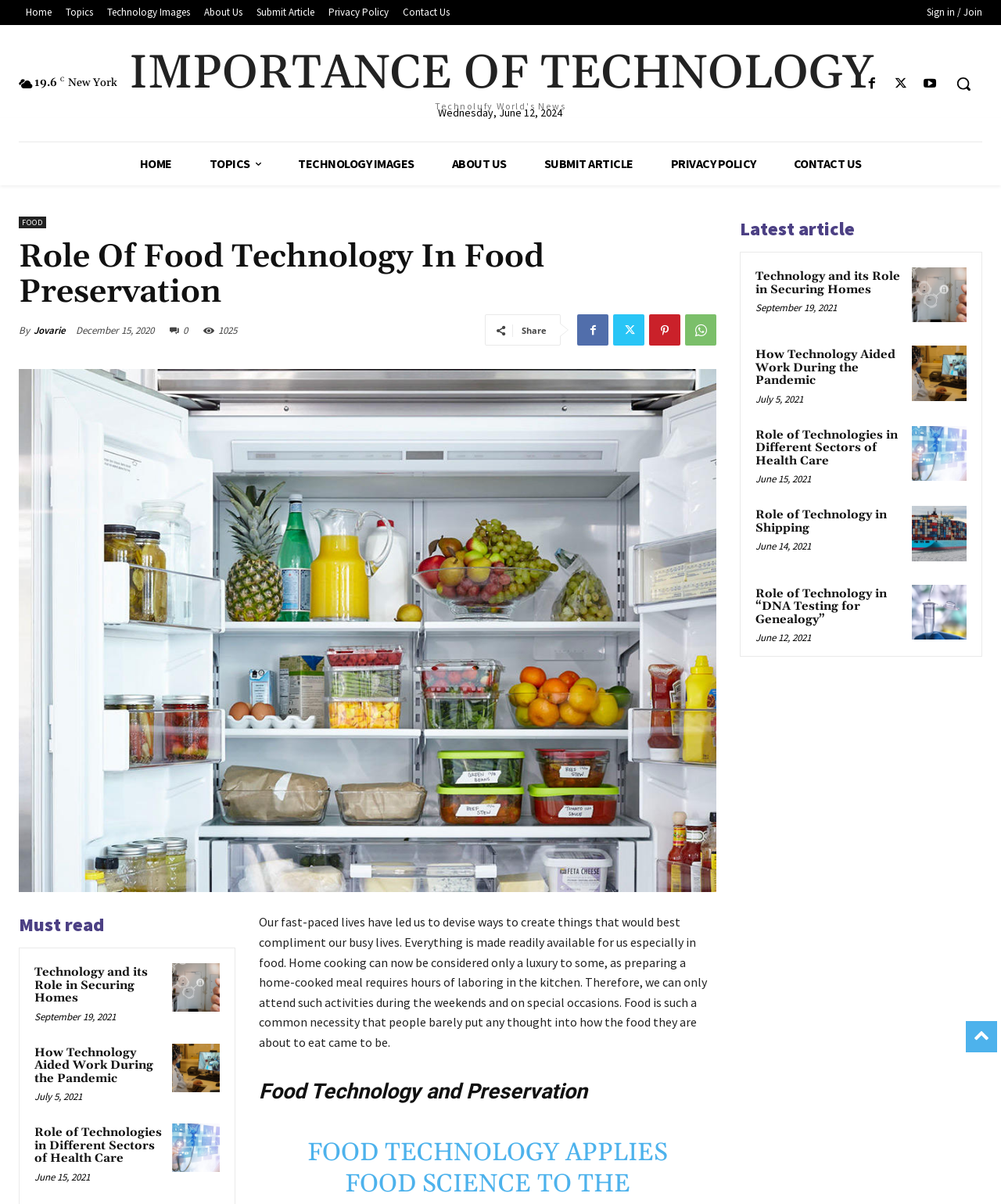Determine the bounding box coordinates of the section I need to click to execute the following instruction: "go to community page". Provide the coordinates as four float numbers between 0 and 1, i.e., [left, top, right, bottom].

None